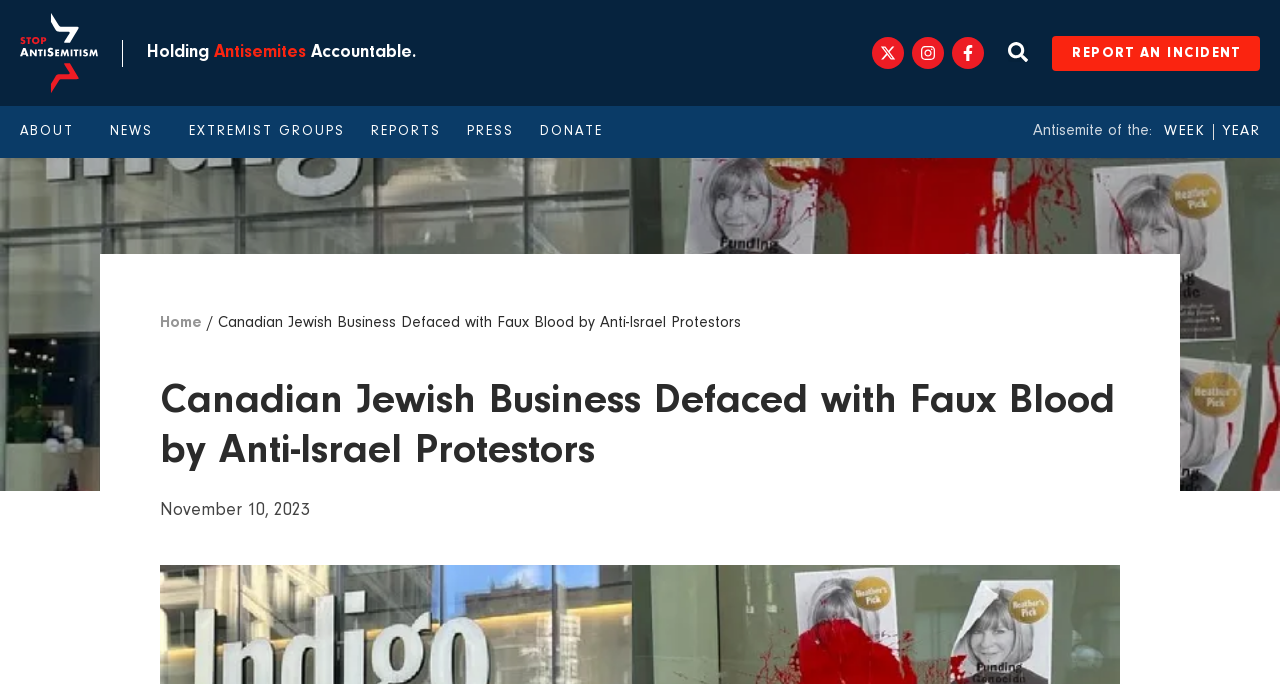Use a single word or phrase to answer the question: What is the name of the company vandalized?

Indigo